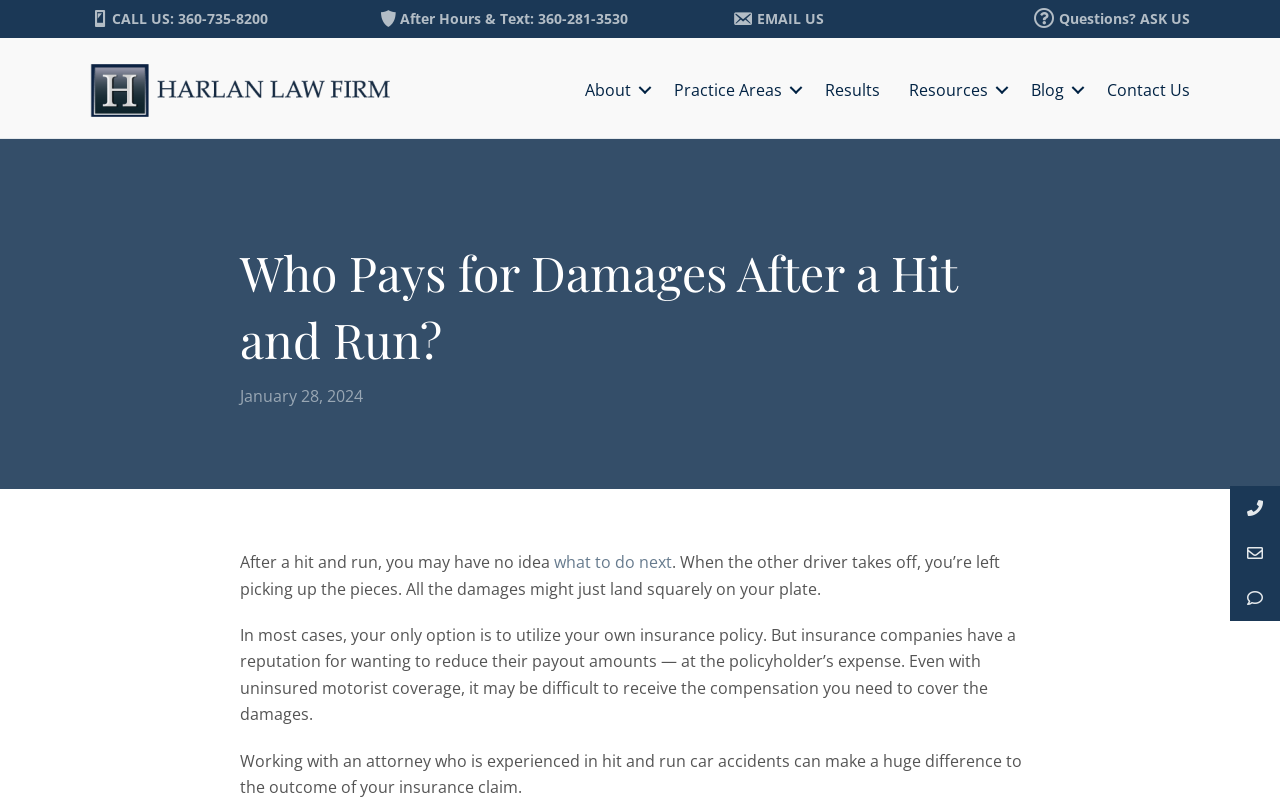What is the primary heading on this webpage?

Who Pays for Damages After a Hit and Run?